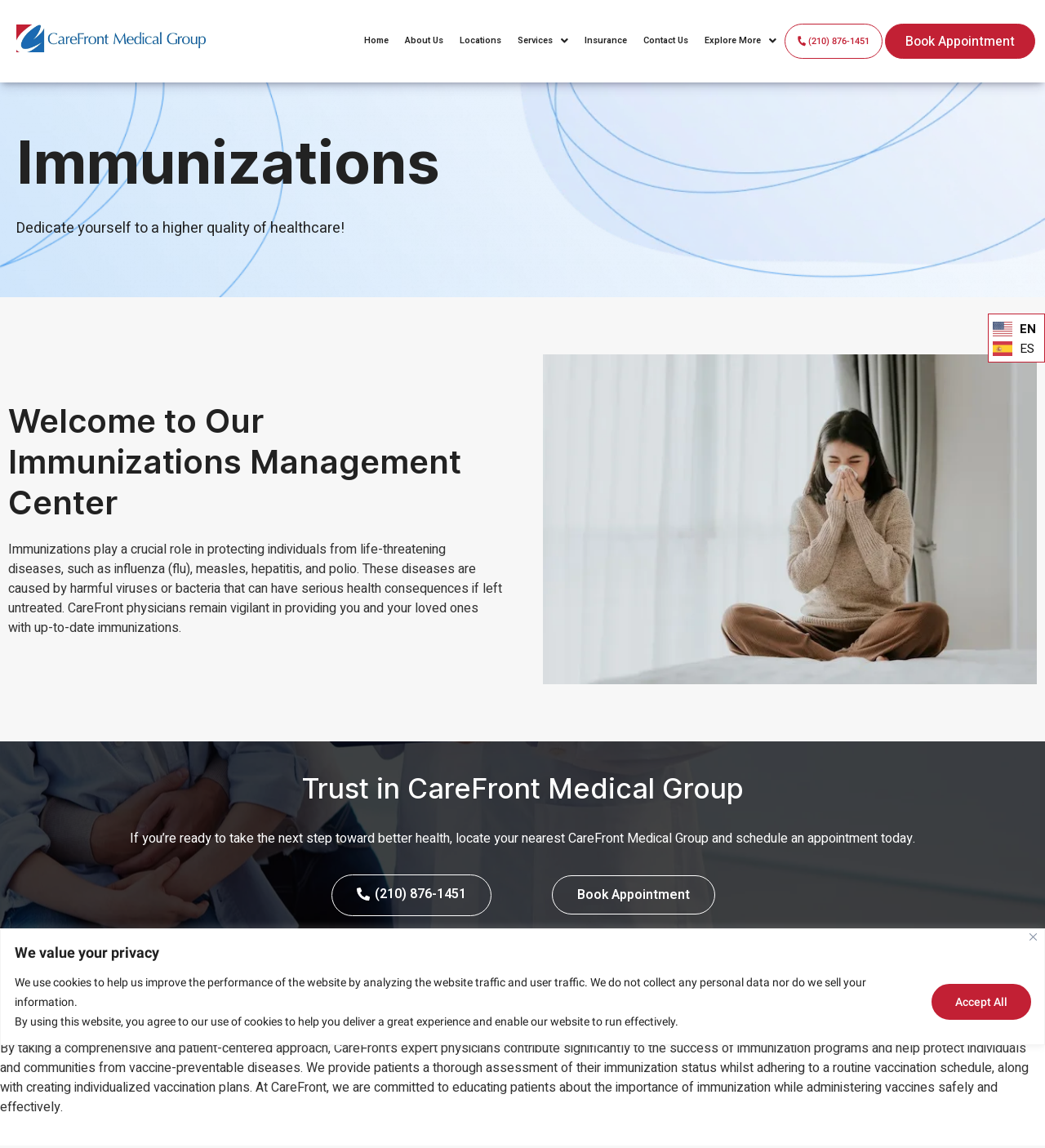Using the provided element description: "Book Appointment", identify the bounding box coordinates. The coordinates should be four floats between 0 and 1 in the order [left, top, right, bottom].

[0.528, 0.763, 0.684, 0.797]